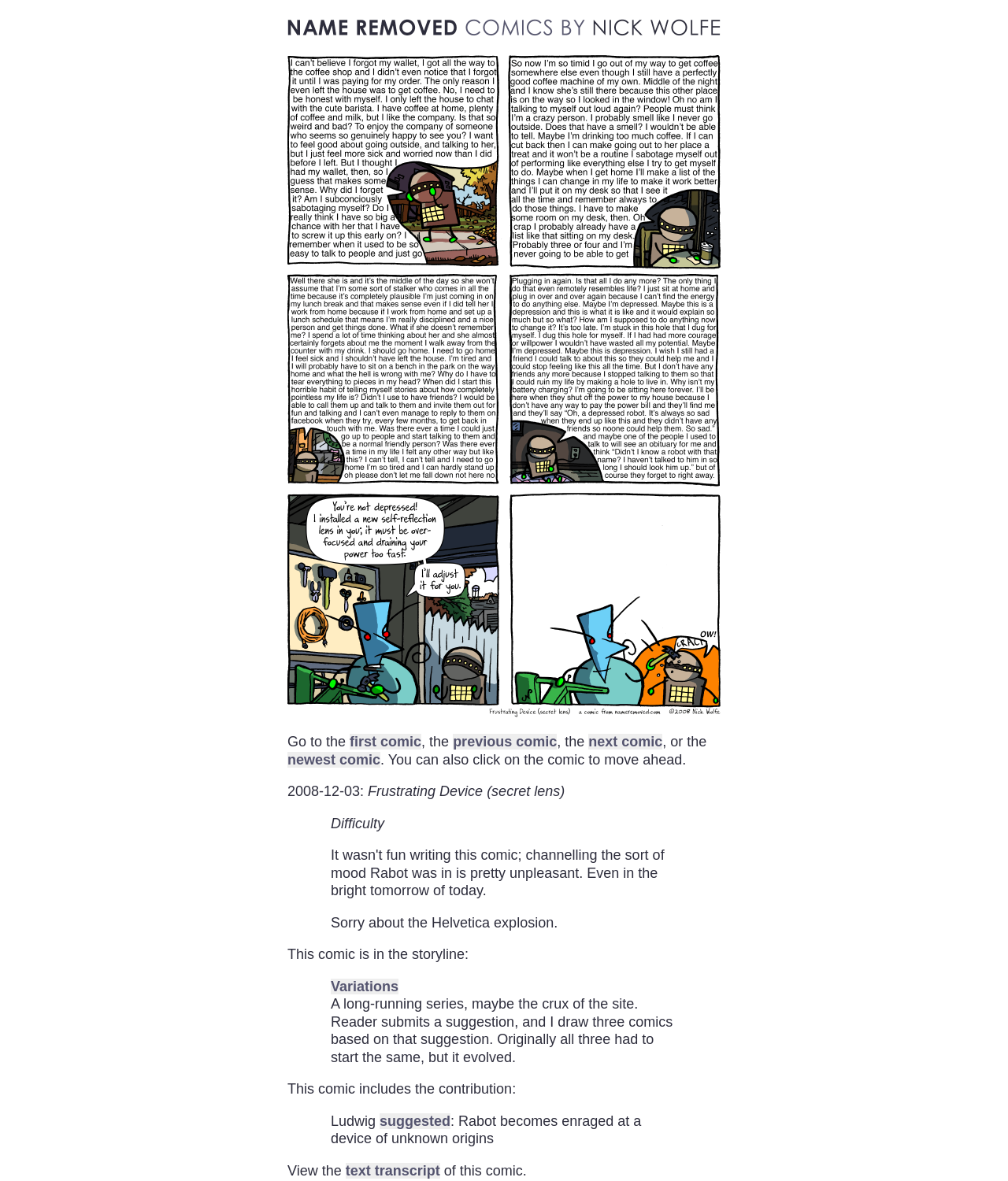From the details in the image, provide a thorough response to the question: What is the storyline of this comic?

I found the storyline of this comic by looking at the text 'This comic is in the storyline:' and the link 'Variations' that follows it, which suggests that the comic is part of the 'Variations' storyline.